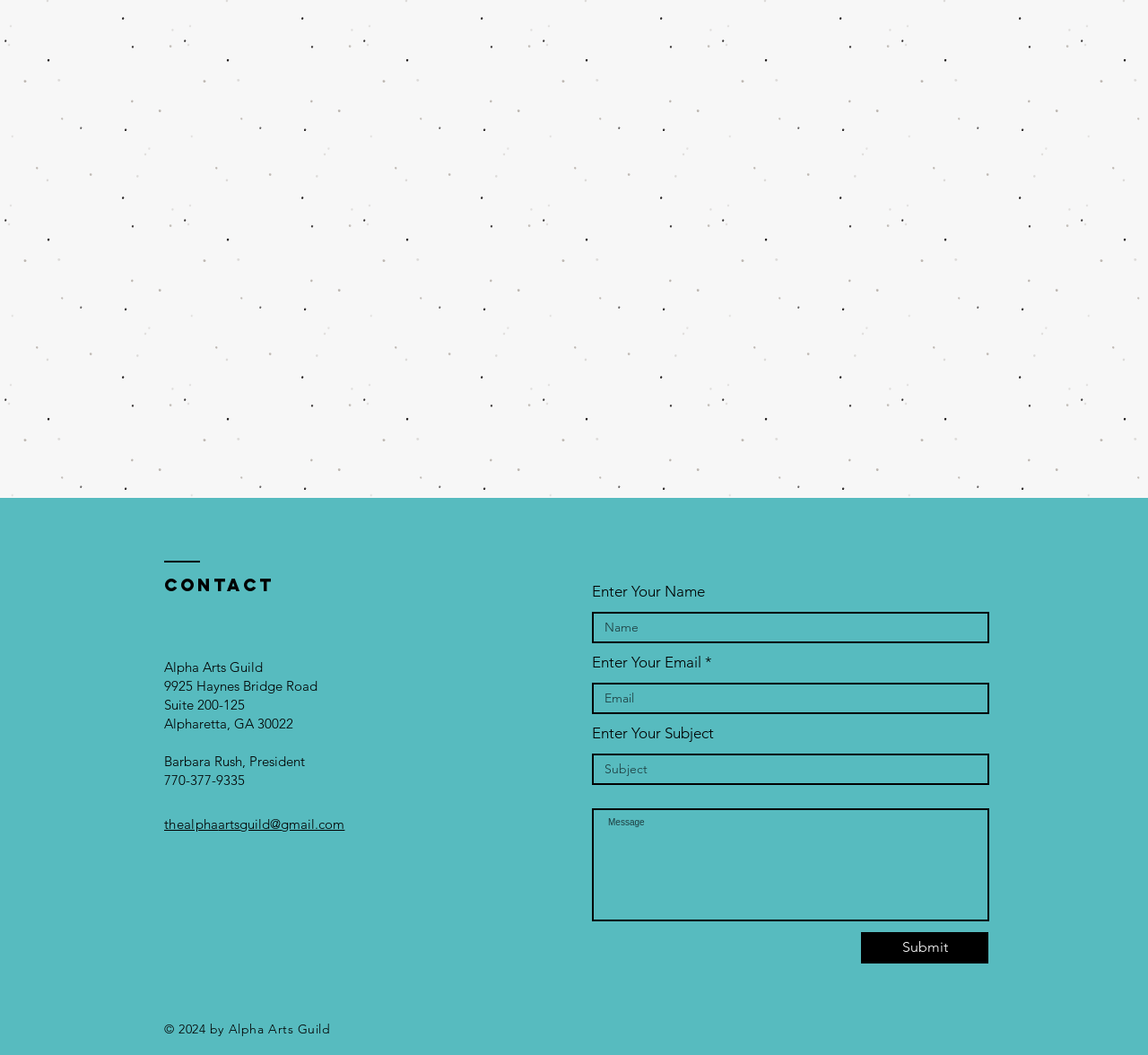Please specify the bounding box coordinates of the area that should be clicked to accomplish the following instruction: "Click the Submit button". The coordinates should consist of four float numbers between 0 and 1, i.e., [left, top, right, bottom].

[0.75, 0.884, 0.861, 0.913]